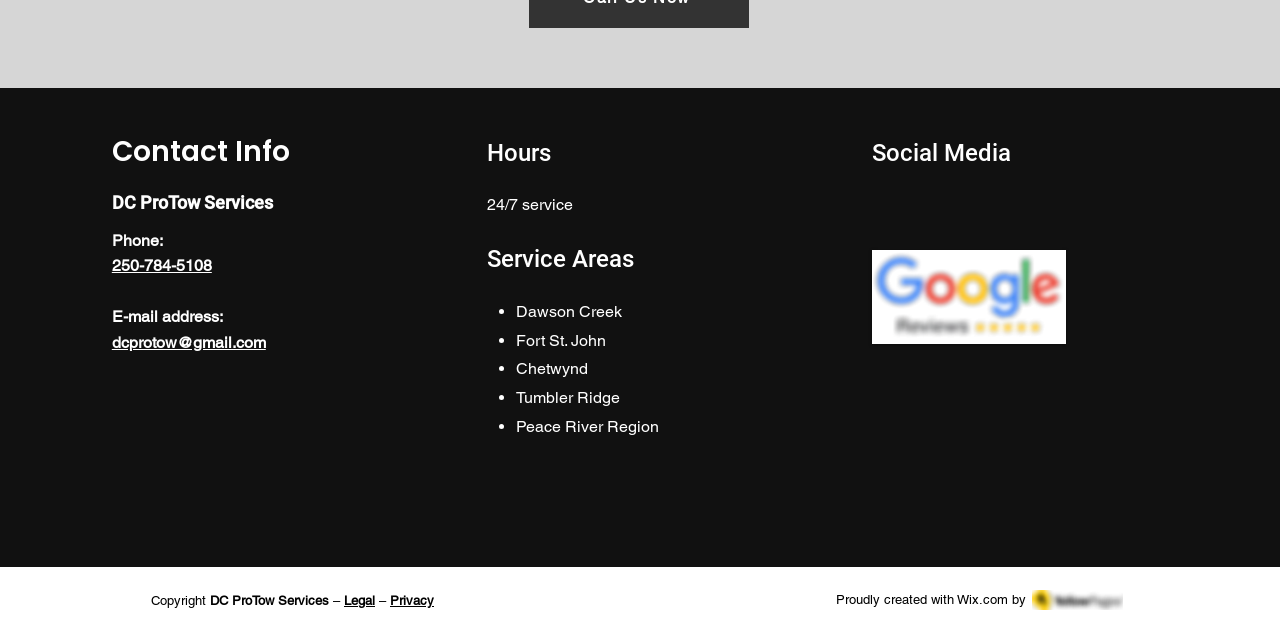Based on the description "aria-label="Facebook"", find the bounding box of the specified UI element.

[0.681, 0.177, 0.712, 0.239]